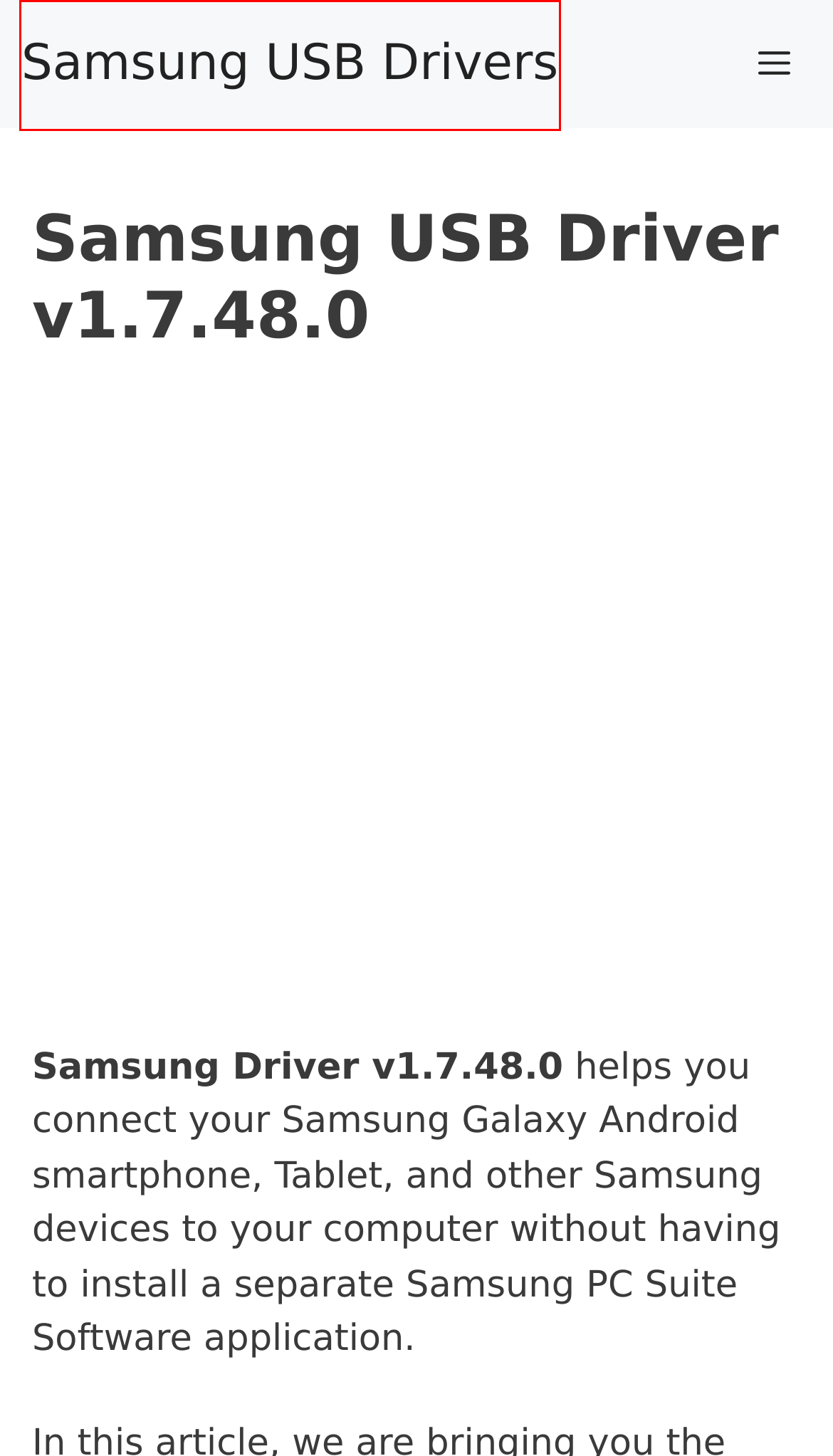You are given a screenshot of a webpage with a red rectangle bounding box. Choose the best webpage description that matches the new webpage after clicking the element in the bounding box. Here are the candidates:
A. Privacy Policy - Samsung USB Drivers
B. Samsung USB Driver v1.7.50.0 - Samsung USB Drivers
C. Download Samsung-USB-Driver-v1_7_48_0.exe | DroidMirror
D. Terms of Use - Samsung USB Drivers
E. Contact - Samsung USB Drivers
F. Samsung USB Driver for Windows v1.7.50.0
G. Download Archives - Samsung USB Drivers
H. How to Install Samsung USB Drivers for Mobile Phones - Samsung USB Drivers

F